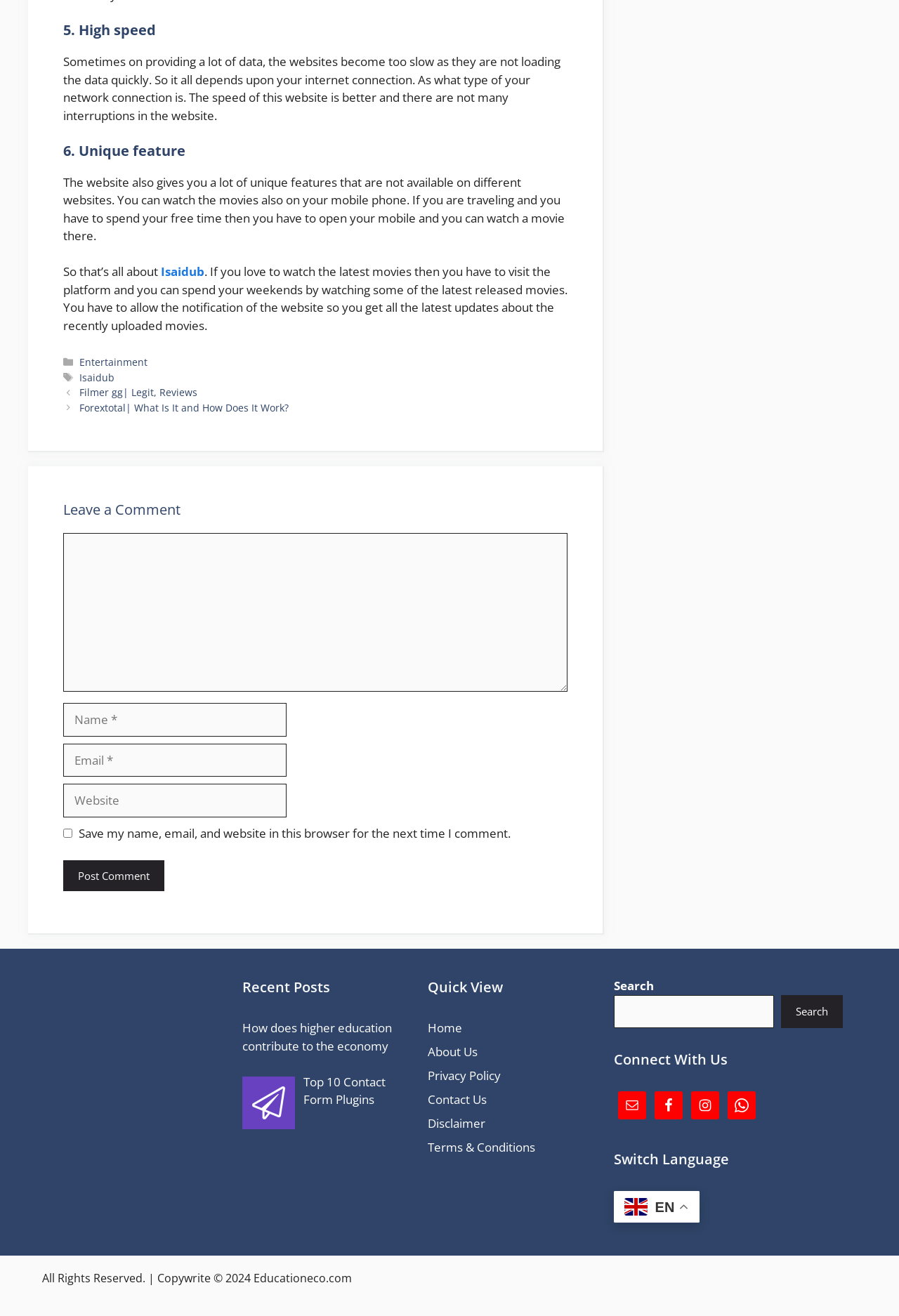Respond concisely with one word or phrase to the following query:
What is the purpose of the 'Leave a Comment' section?

To comment on posts